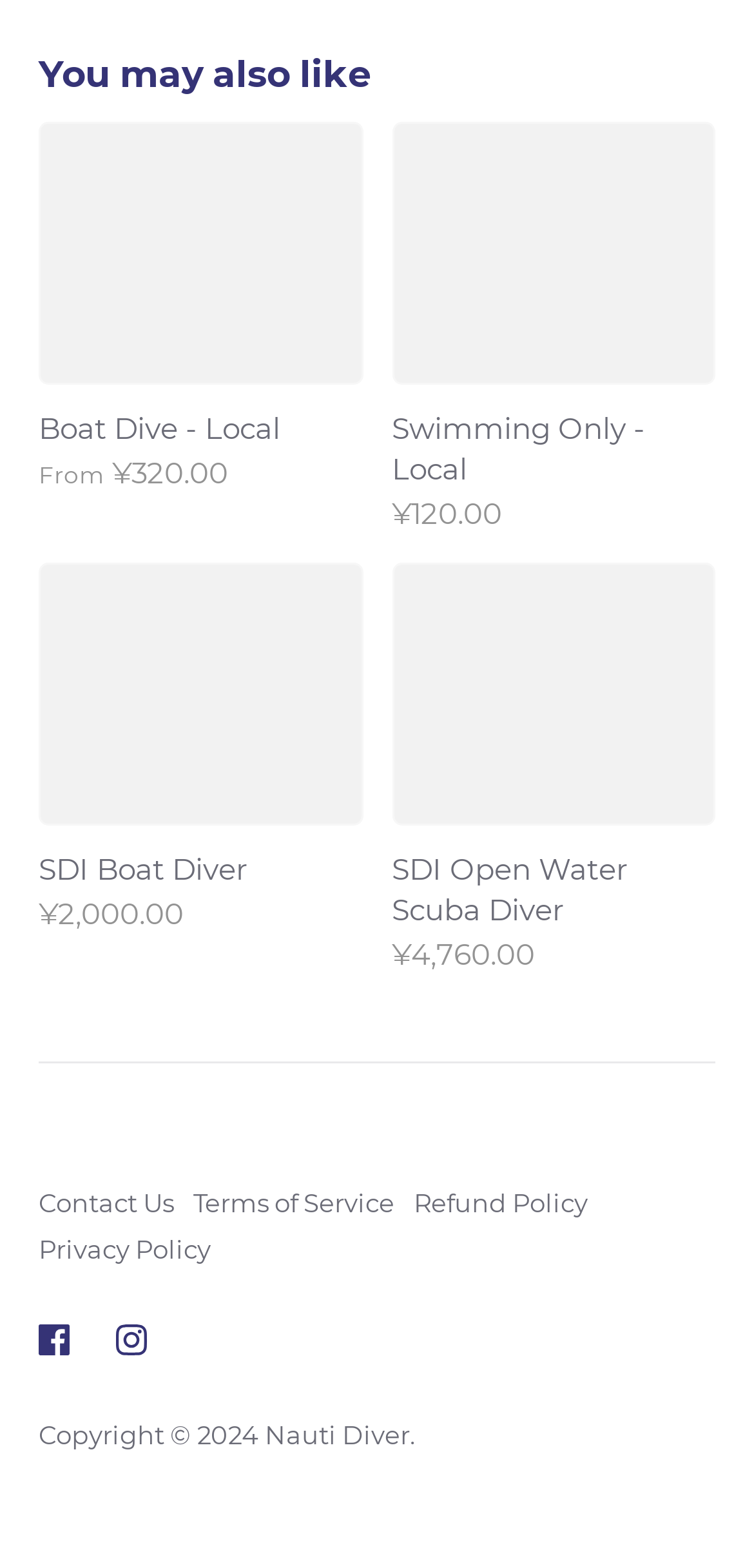Please pinpoint the bounding box coordinates for the region I should click to adhere to this instruction: "View Boat Dive - Local details".

[0.051, 0.078, 0.481, 0.314]